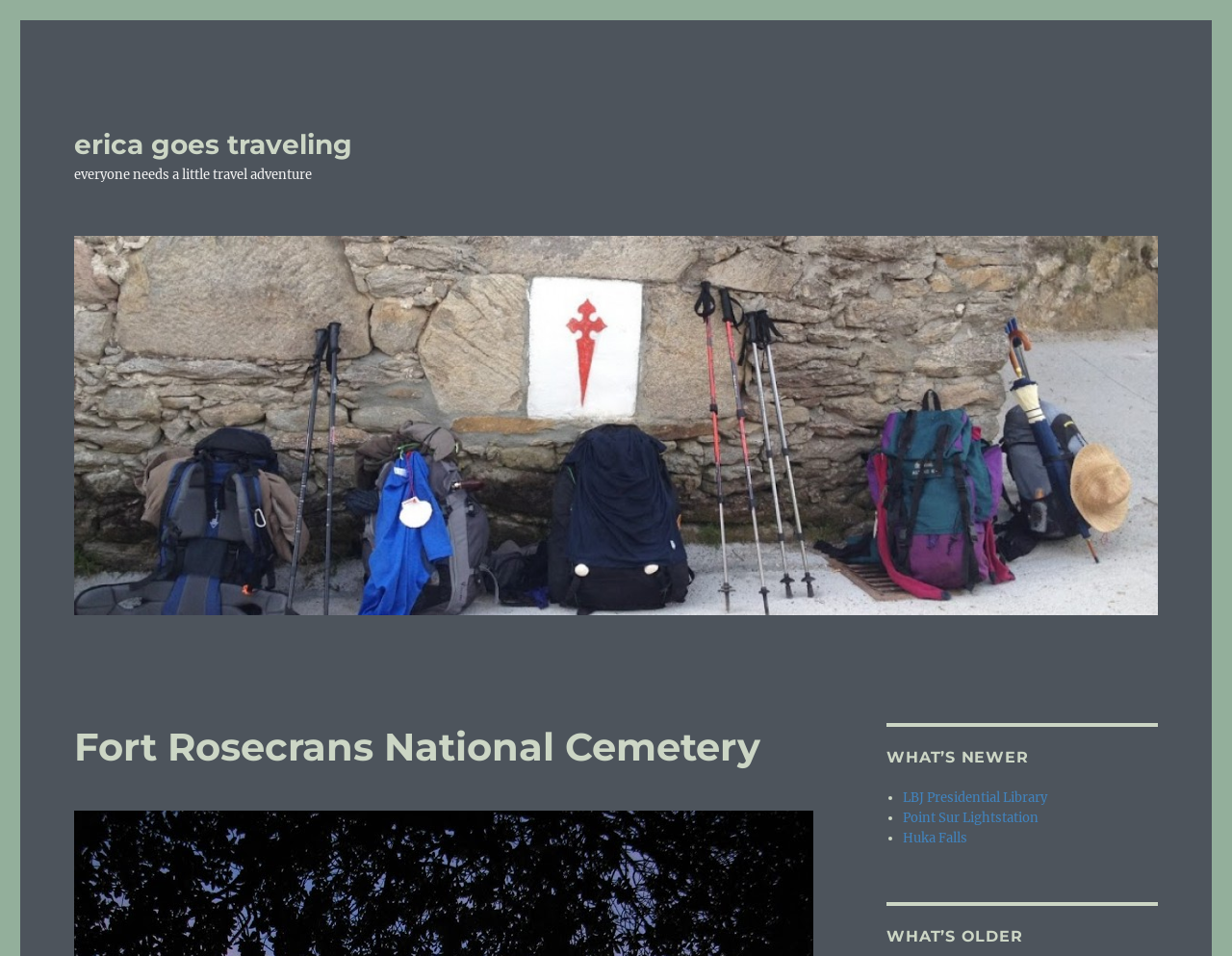Is there a section called 'WHAT’S OLDER' on the page?
Analyze the image and deliver a detailed answer to the question.

I found a heading element with the text 'WHAT’S OLDER' which indicates the presence of such a section on the page.